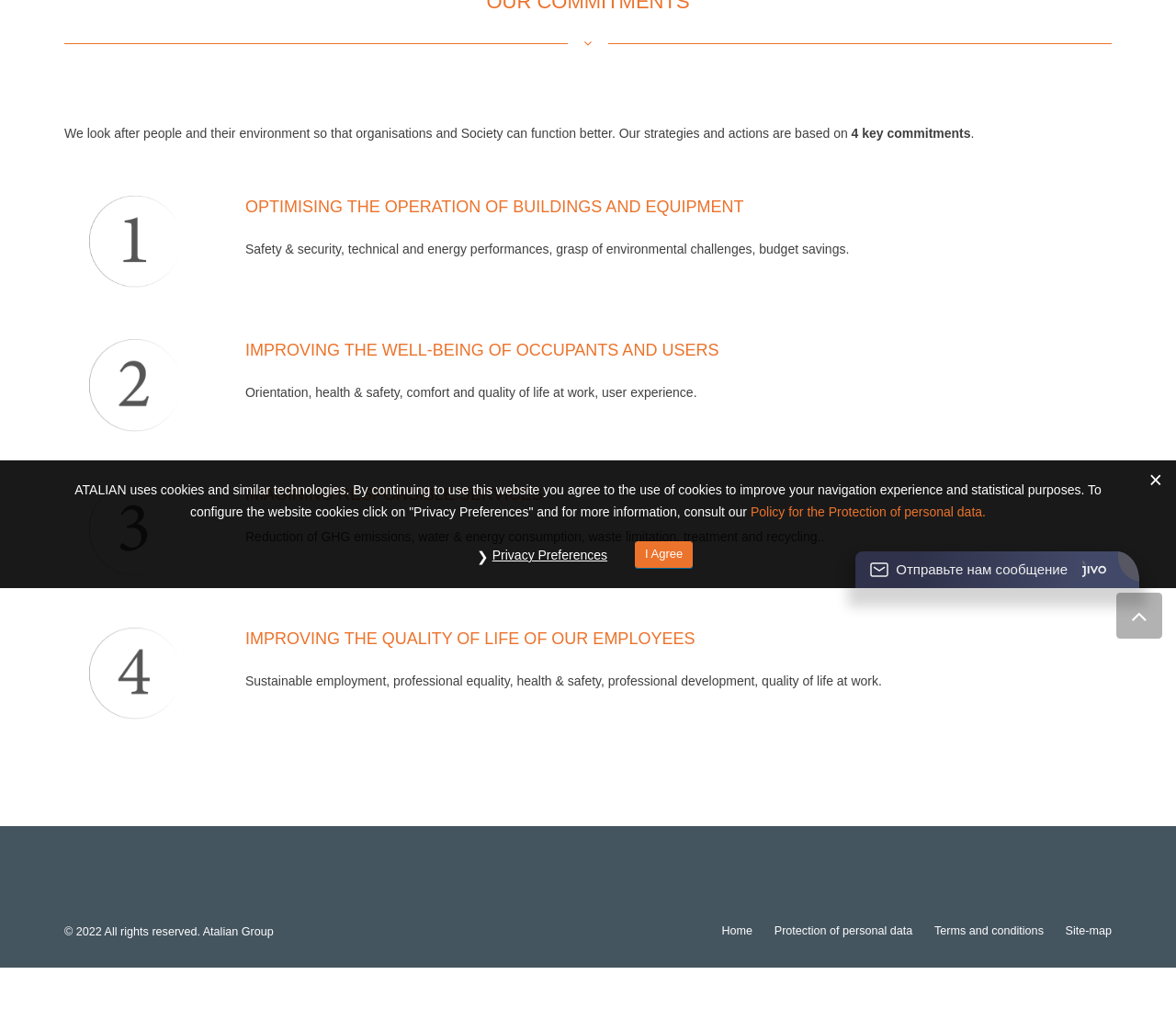Locate the UI element described as follows: "Site-map". Return the bounding box coordinates as four float numbers between 0 and 1 in the order [left, top, right, bottom].

[0.906, 0.907, 0.945, 0.919]